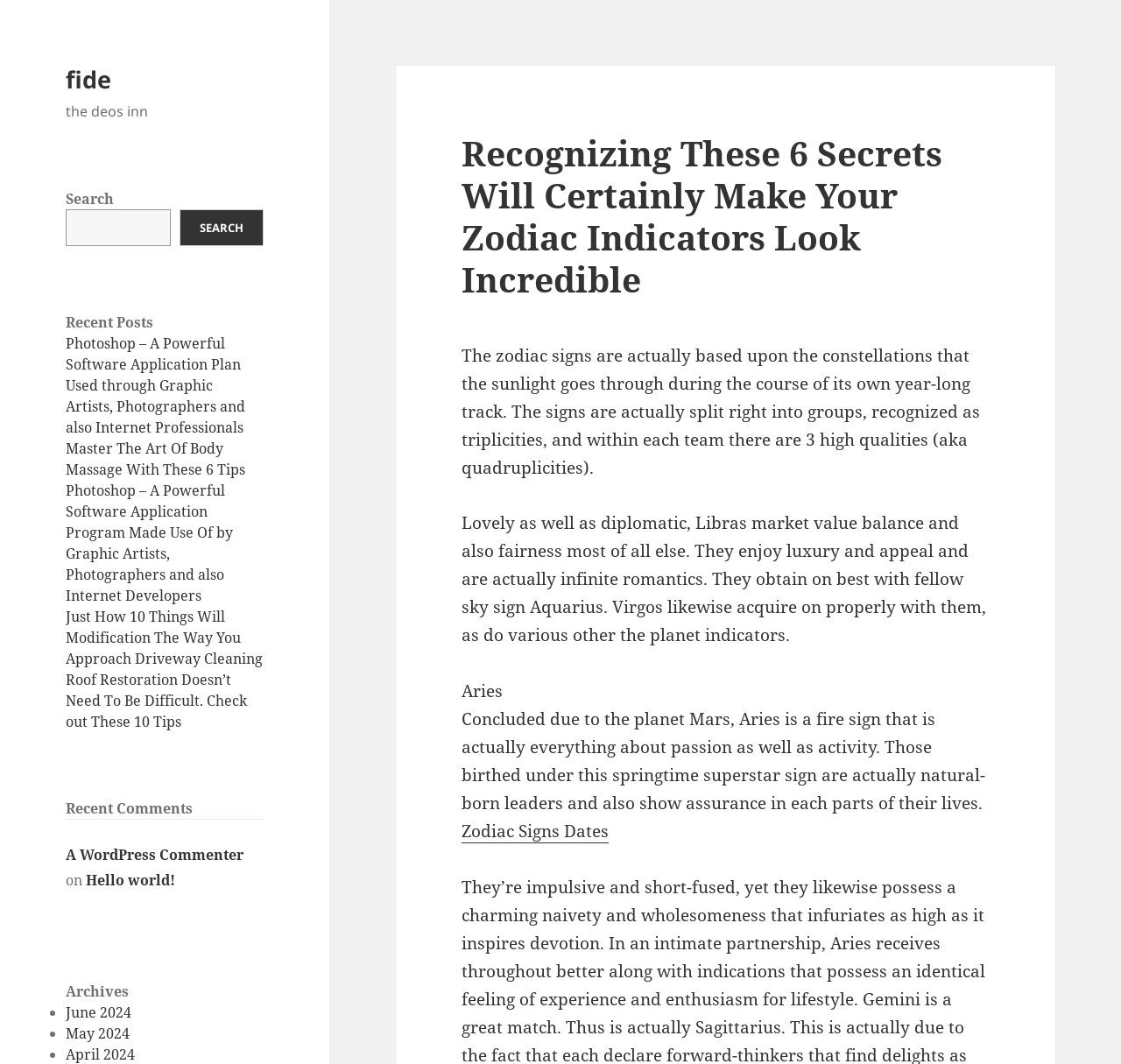Using the webpage screenshot, find the UI element described by fide. Provide the bounding box coordinates in the format (top-left x, top-left y, bottom-right x, bottom-right y), ensuring all values are floating point numbers between 0 and 1.

[0.059, 0.059, 0.099, 0.09]